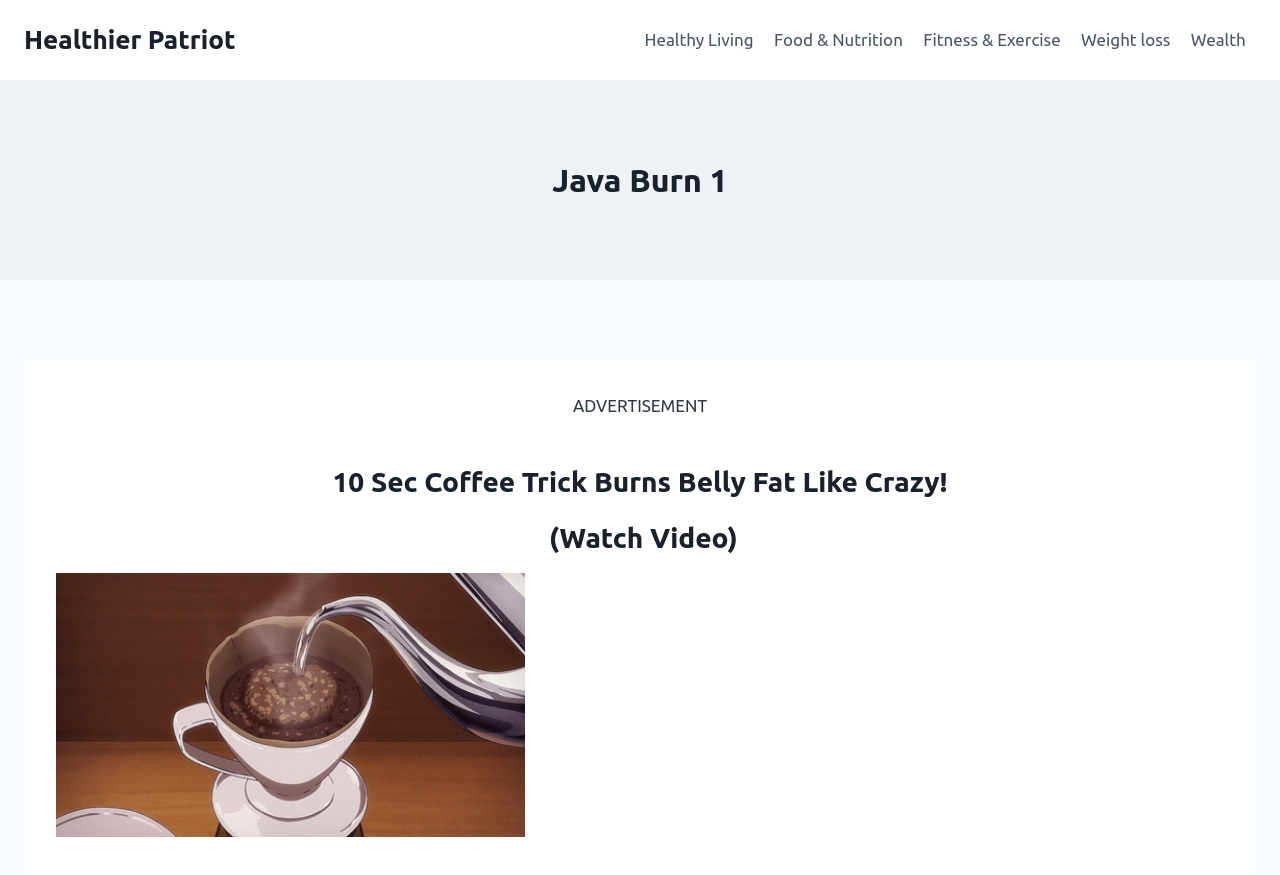Please find and provide the title of the webpage.

Java Burn 1